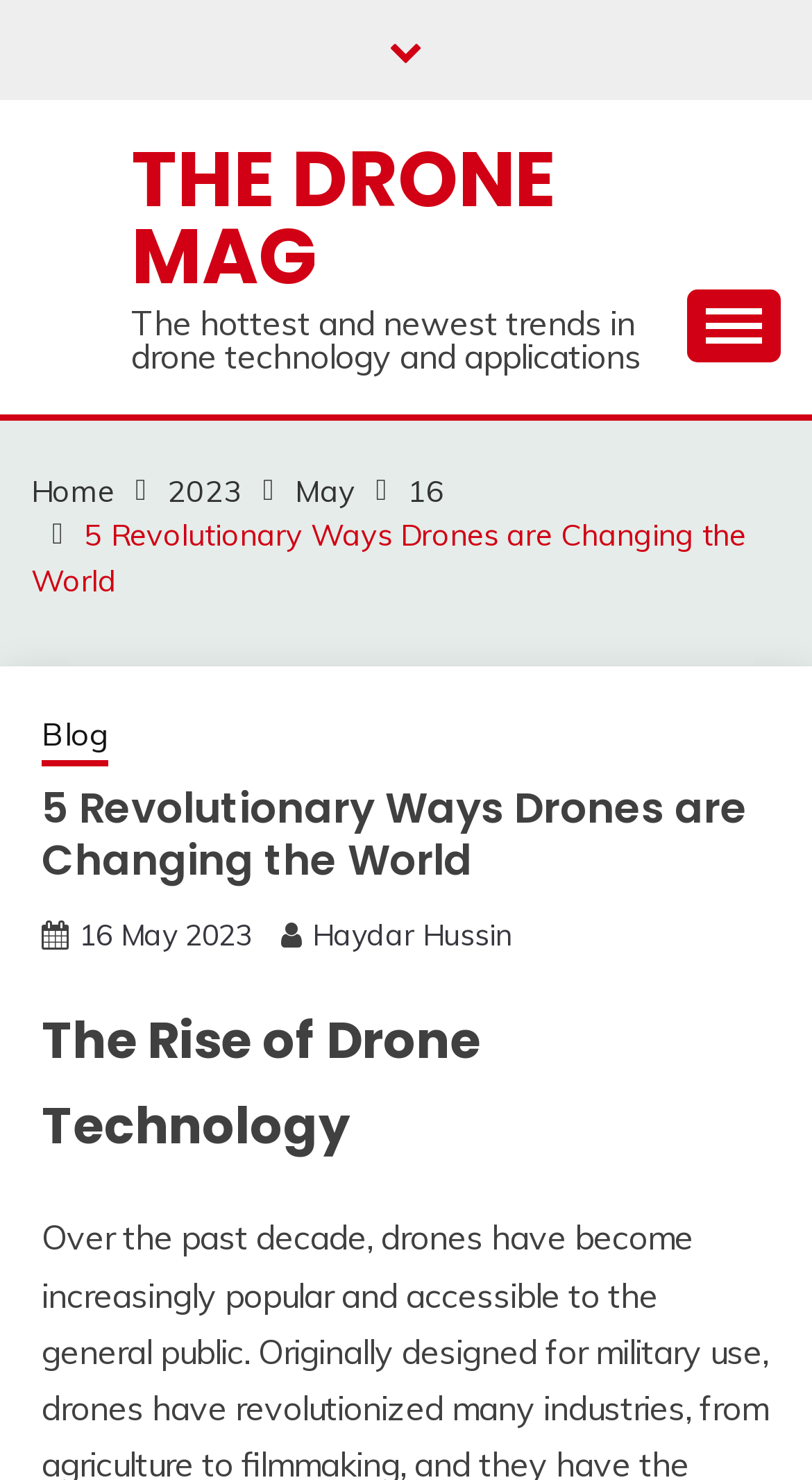Locate the bounding box coordinates of the region to be clicked to comply with the following instruction: "View the article about Haydar Hussin". The coordinates must be four float numbers between 0 and 1, in the form [left, top, right, bottom].

[0.385, 0.619, 0.631, 0.644]